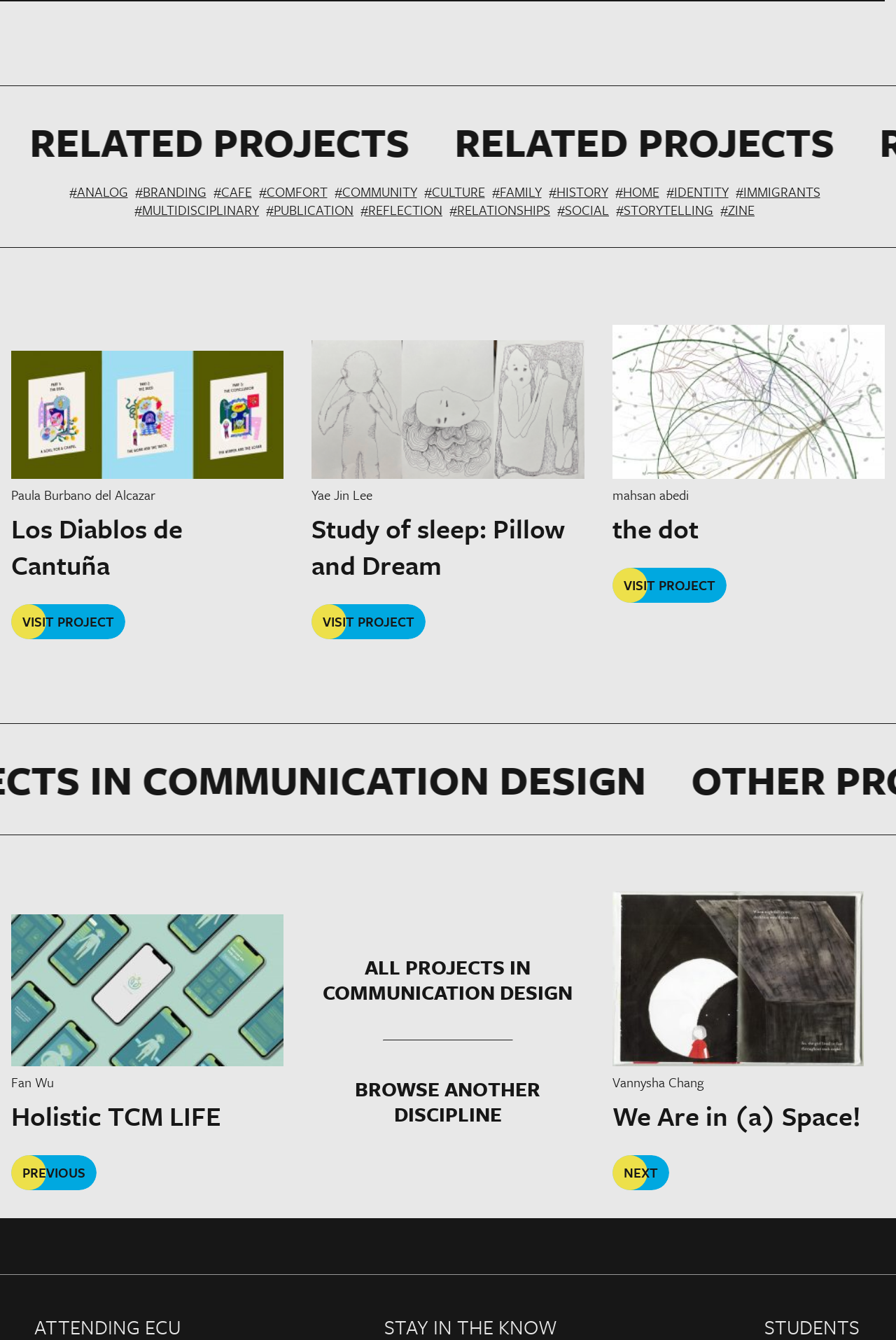What is the discipline of the projects listed in the 'Other Projects in Communication Design' section?
Please provide a single word or phrase answer based on the image.

Communication Design